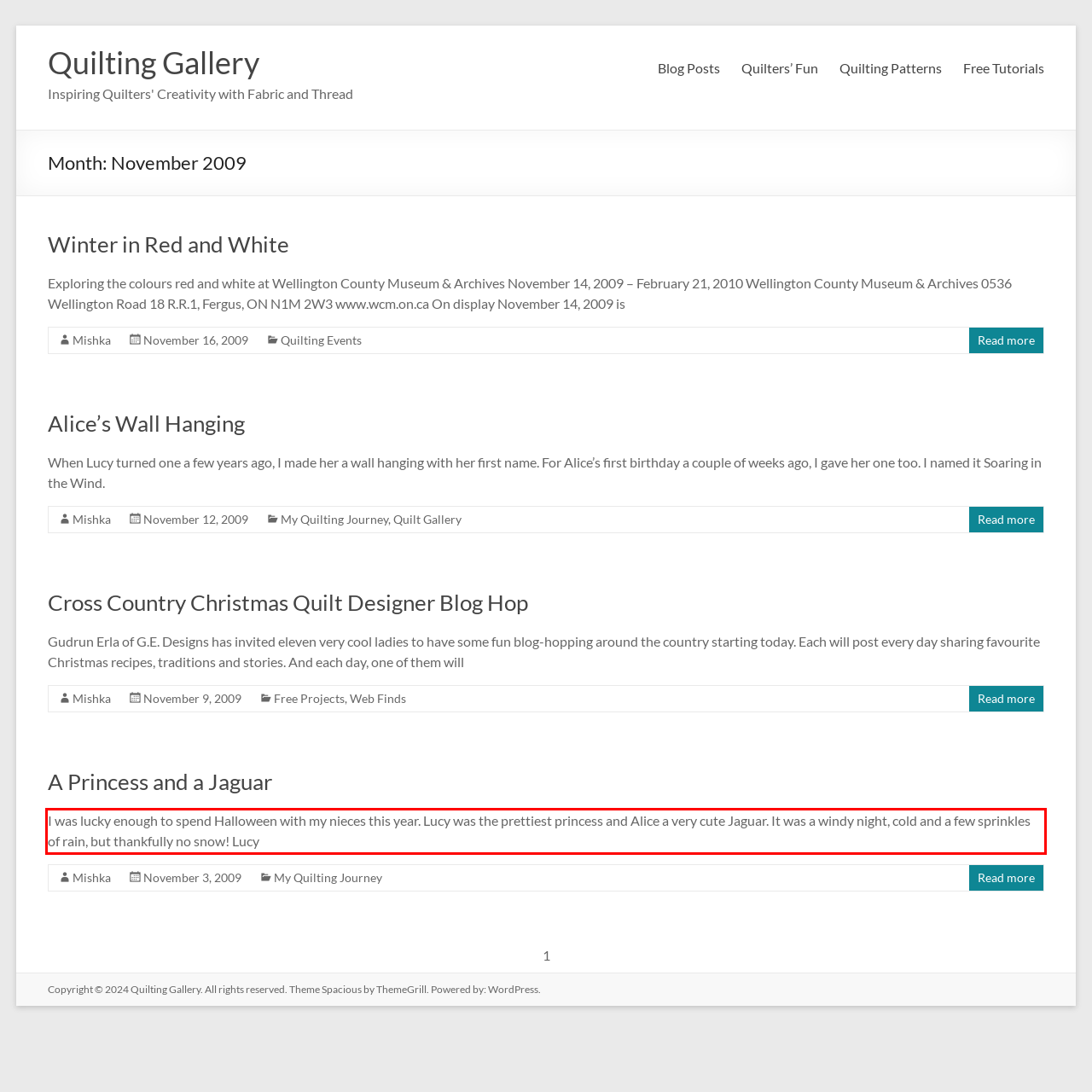Please identify and extract the text content from the UI element encased in a red bounding box on the provided webpage screenshot.

I was lucky enough to spend Halloween with my nieces this year. Lucy was the prettiest princess and Alice a very cute Jaguar. It was a windy night, cold and a few sprinkles of rain, but thankfully no snow! Lucy